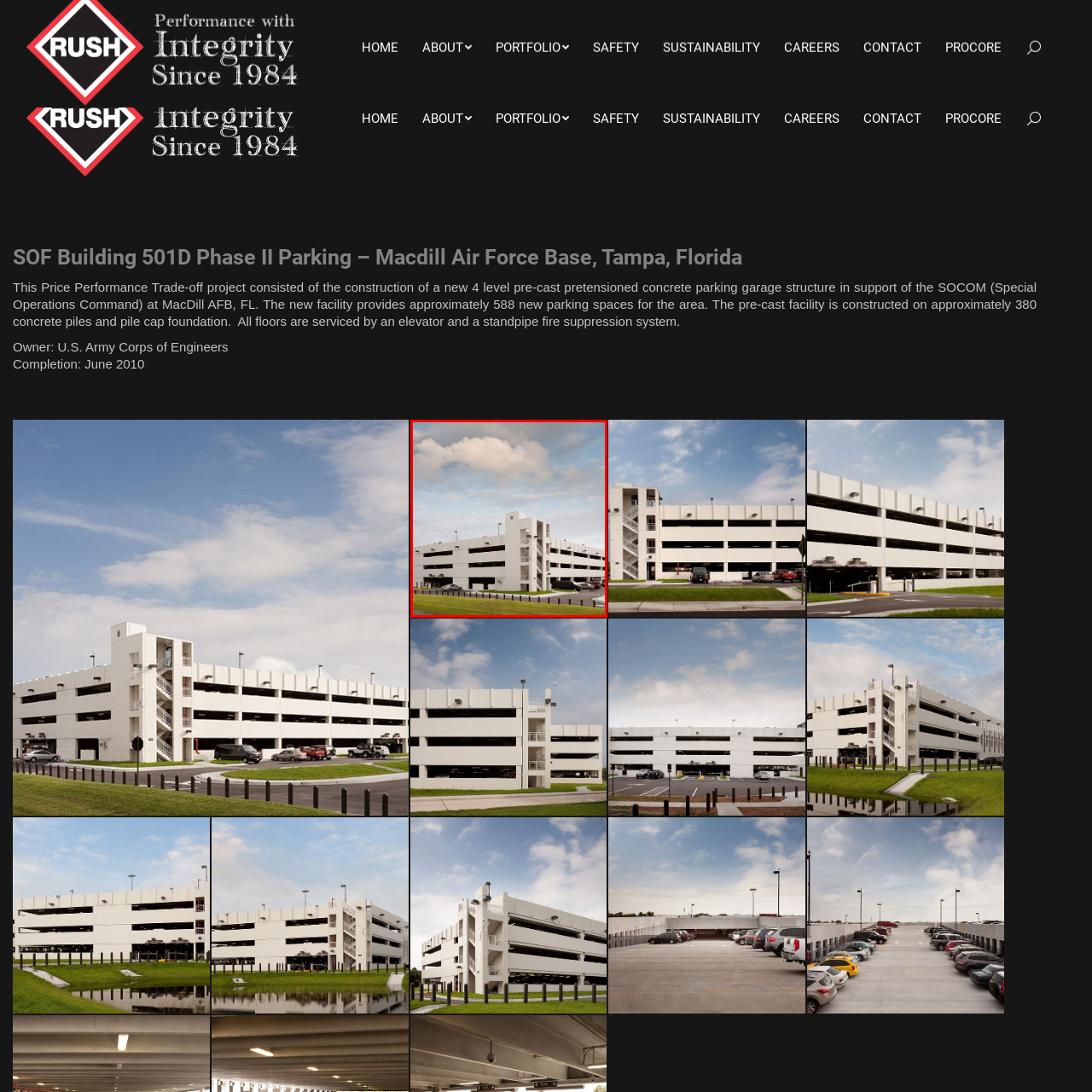Please review the image enclosed by the red bounding box and give a detailed answer to the following question, utilizing the information from the visual: What is the material used for the foundation of the structure?

According to the caption, the structure is supported by a robust foundation made of approximately 380 concrete piles and pile caps, which provides a solid base for the parking garage.